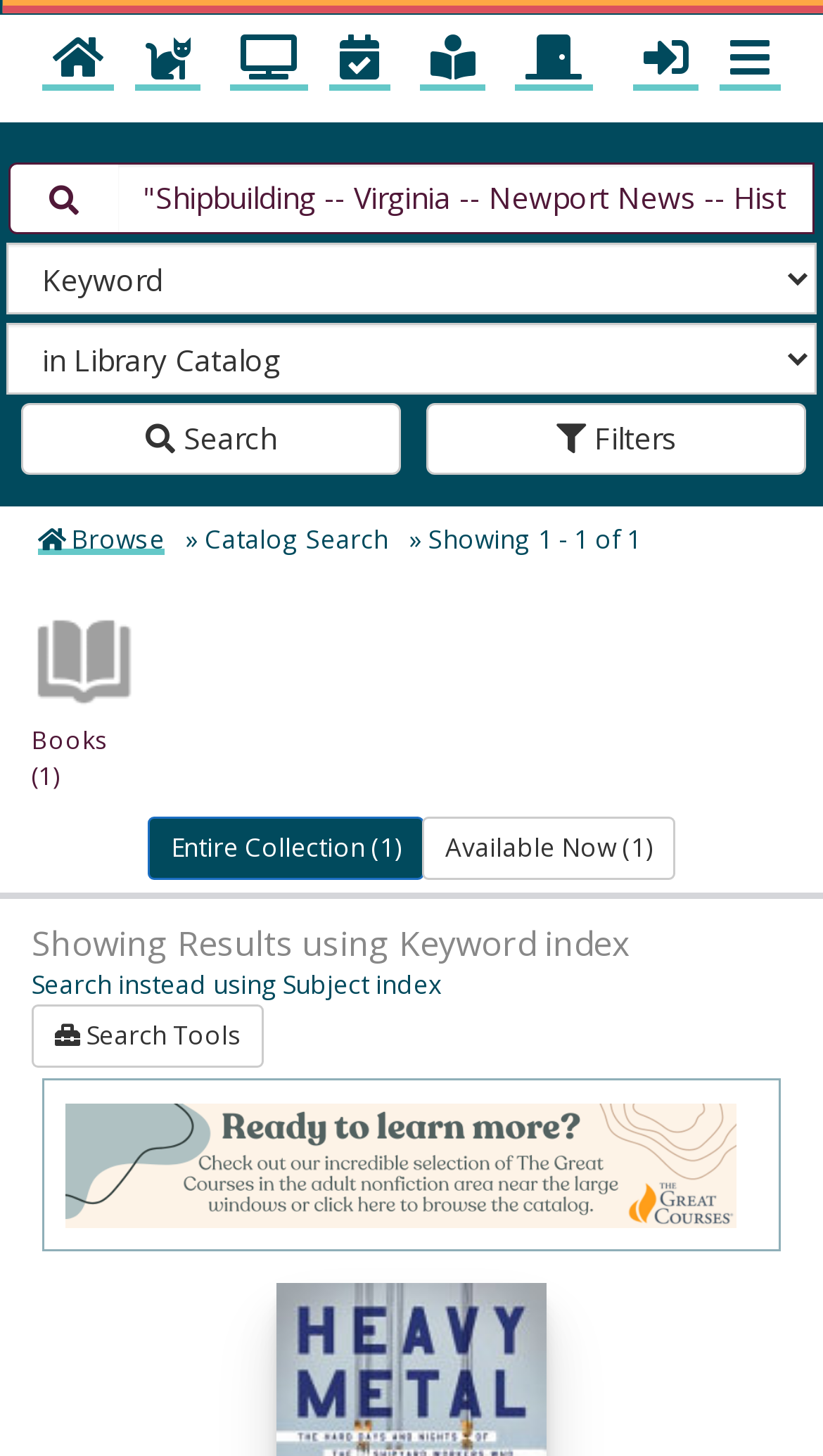Calculate the bounding box coordinates for the UI element based on the following description: "Sign in". Ensure the coordinates are four float numbers between 0 and 1, i.e., [left, top, right, bottom].

[0.769, 0.01, 0.849, 0.062]